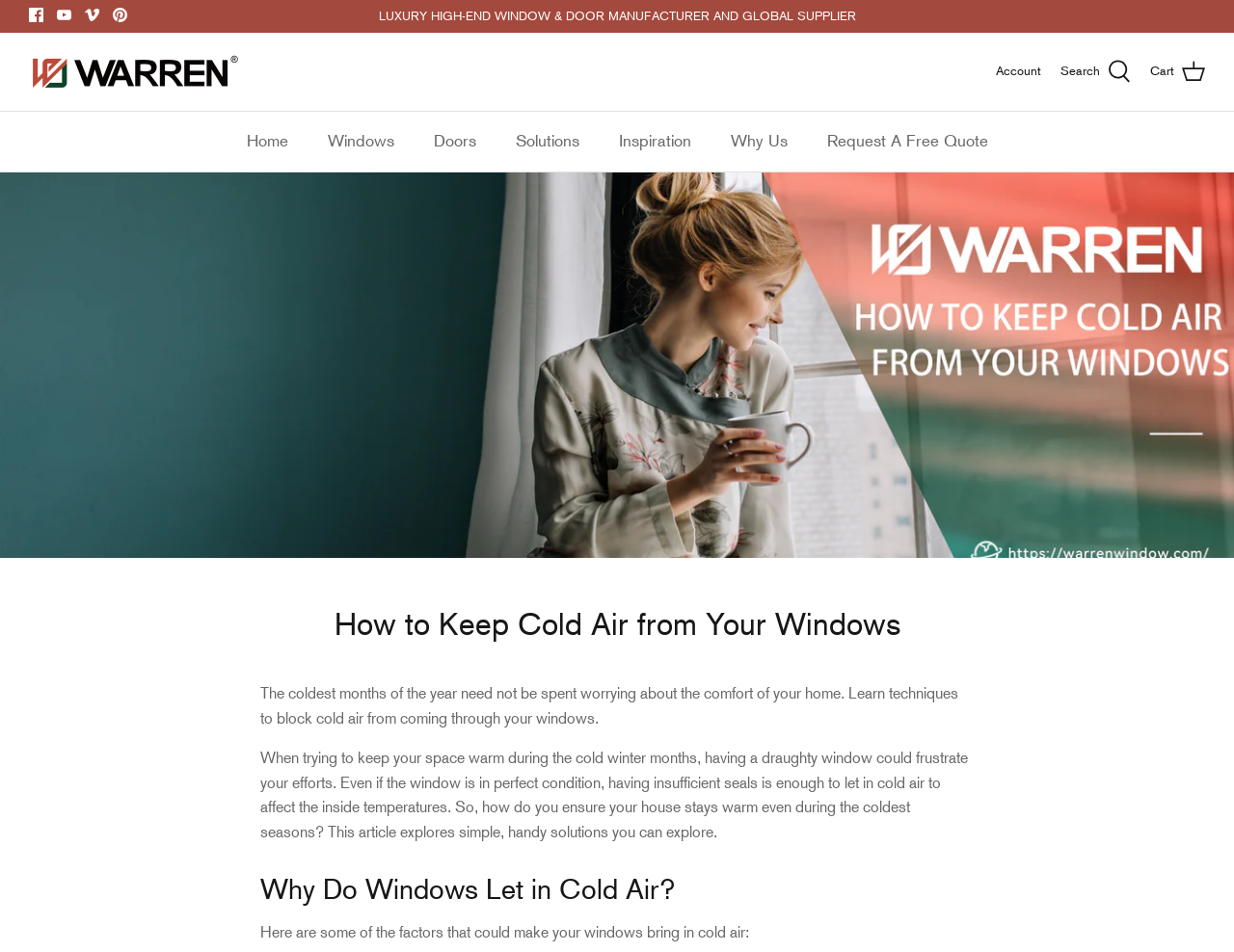Please mark the bounding box coordinates of the area that should be clicked to carry out the instruction: "Go to Home".

[0.186, 0.118, 0.247, 0.18]